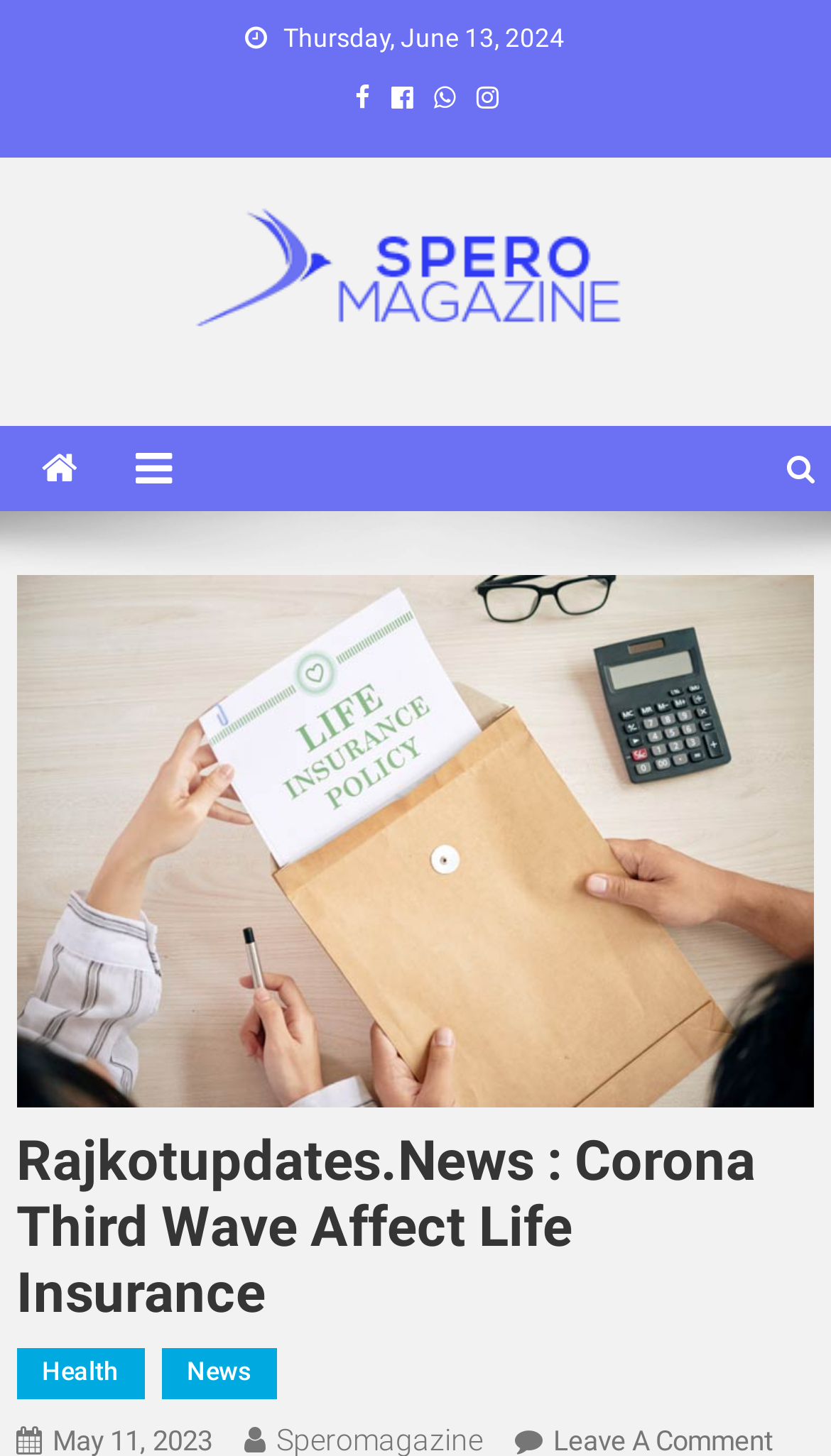What is the text of the webpage's headline?

Rajkotupdates.News : Corona Third Wave Affect Life Insurance